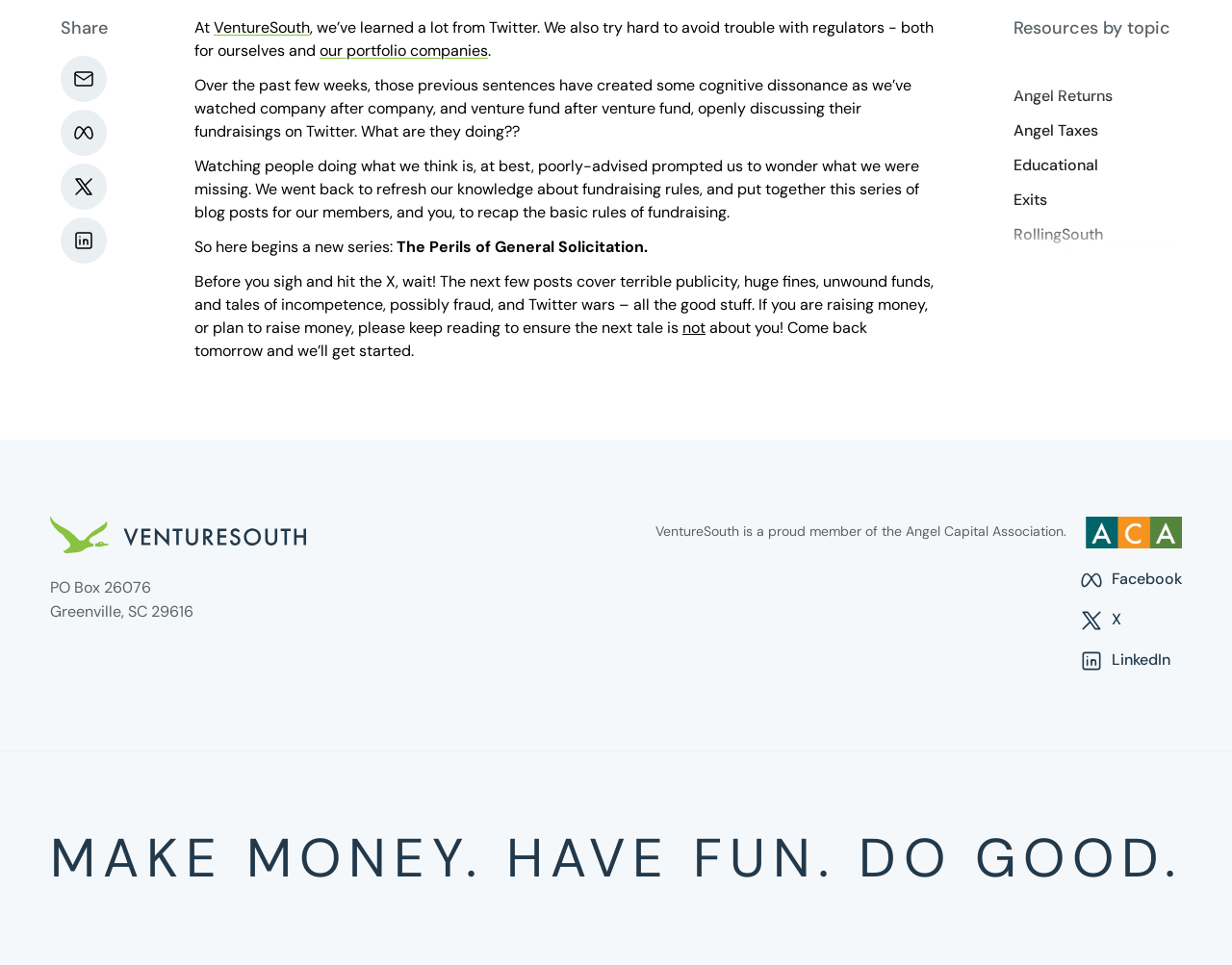Determine the bounding box coordinates (top-left x, top-left y, bottom-right x, bottom-right y) of the UI element described in the following text: Link opens in new tab.

[0.881, 0.535, 0.959, 0.568]